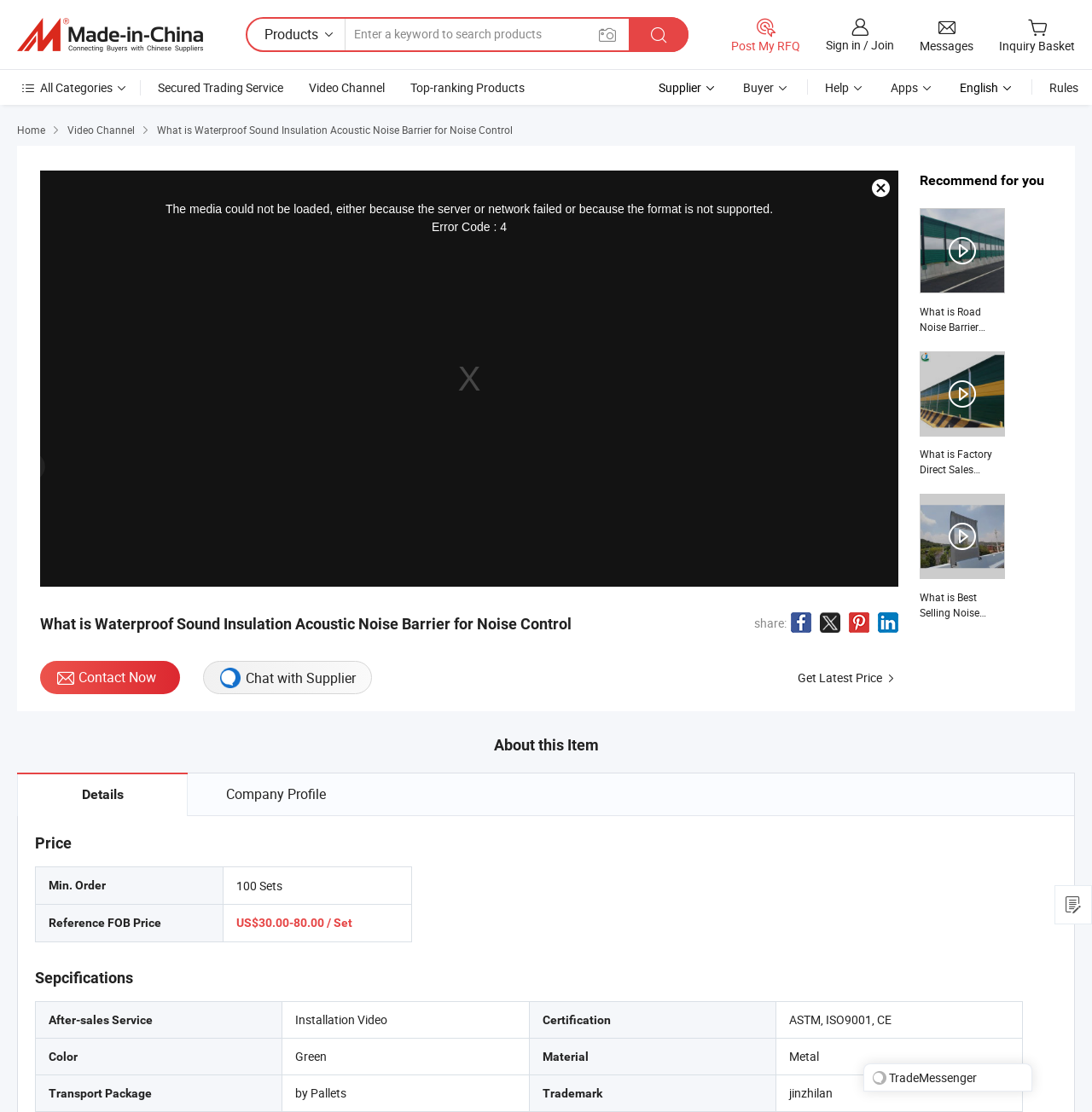Articulate a complete and detailed caption of the webpage elements.

This webpage is about Waterproof Sound Insulation Acoustic Noise Barrier for Noise Control, a product offered by qiye xuanchuan manufacturers & suppliers on Made-in-China.com's Video Channel. 

At the top of the page, there is a navigation bar with links to "Manufacturers & Suppliers", "Products", and a search box where users can enter a keyword to search for products. There are also buttons for "Post My RFQ" and "Sign in" or "Join" options.

Below the navigation bar, there are several links to different categories, including "Secured Trading Service", "Video Channel", "Top-ranking Products", "Supplier", "Buyer", "Help", and "Apps". 

The main content of the page is about the product, Waterproof Sound Insulation Acoustic Noise Barrier for Noise Control. There is a heading with the product title, followed by a brief description and several images of the product. 

On the right side of the page, there are several recommended products, including "What is Road Noise Barrier Sound Proof Wall Isolation for Sale", "What is Factory Direct Sales Highway Noise Barrier Sound Barrier Walls", and "What is Best Selling Noise Barriers for Highway". Each recommended product has an image and a brief description.

Further down the page, there are details about the product, including "About this Item", "Details", "Company Profile", "Price", and "Specifications". The price section shows the minimum order quantity and the reference FOB price. The specifications section lists various details about the product, including after-sales service, installation video, certification, color, material, transport package, and trademark.

At the bottom of the page, there is a link to "logo TradeMessenger" with a logo image.